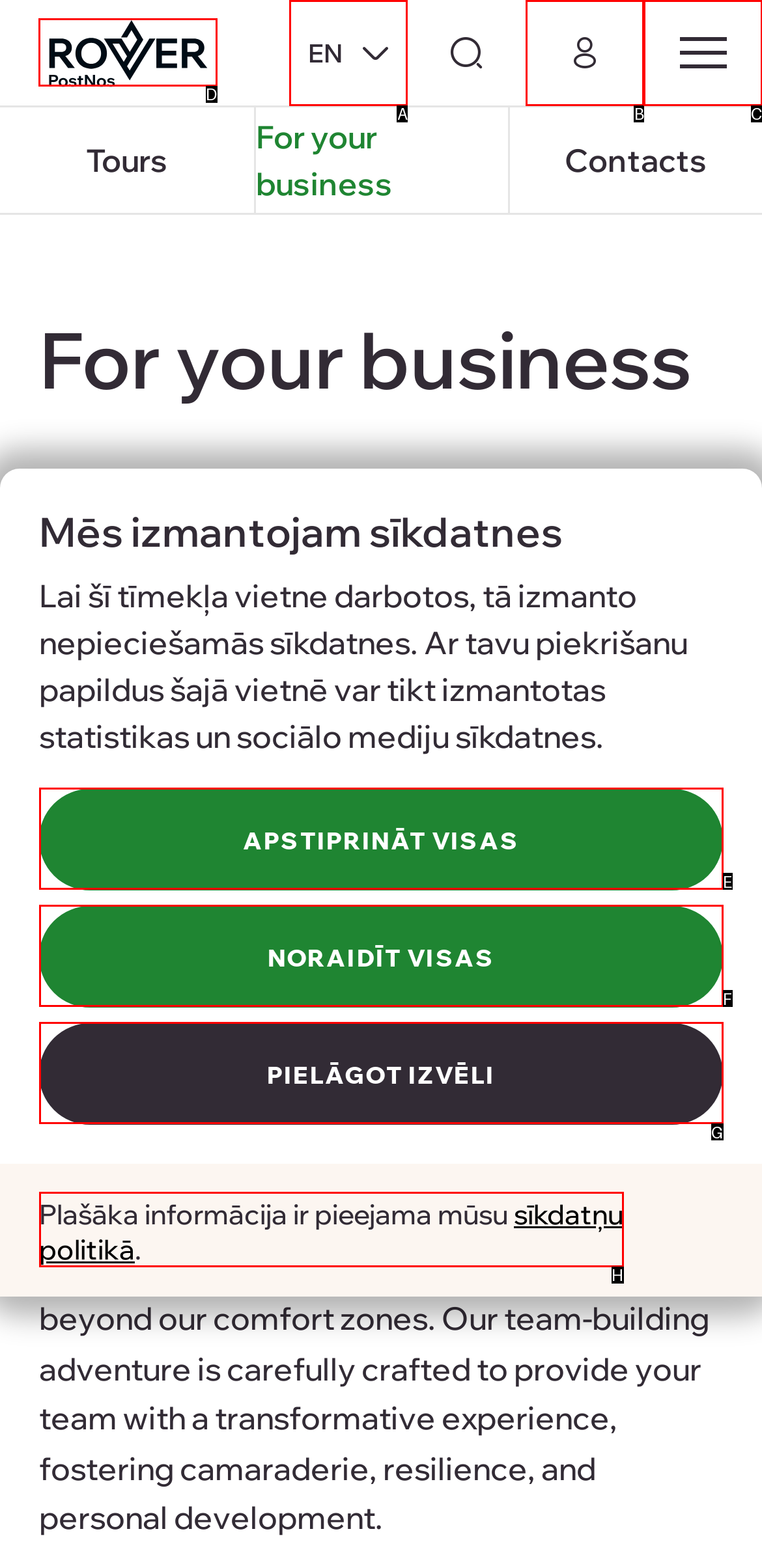Identify the correct option to click in order to accomplish the task: view the distributors page Provide your answer with the letter of the selected choice.

None